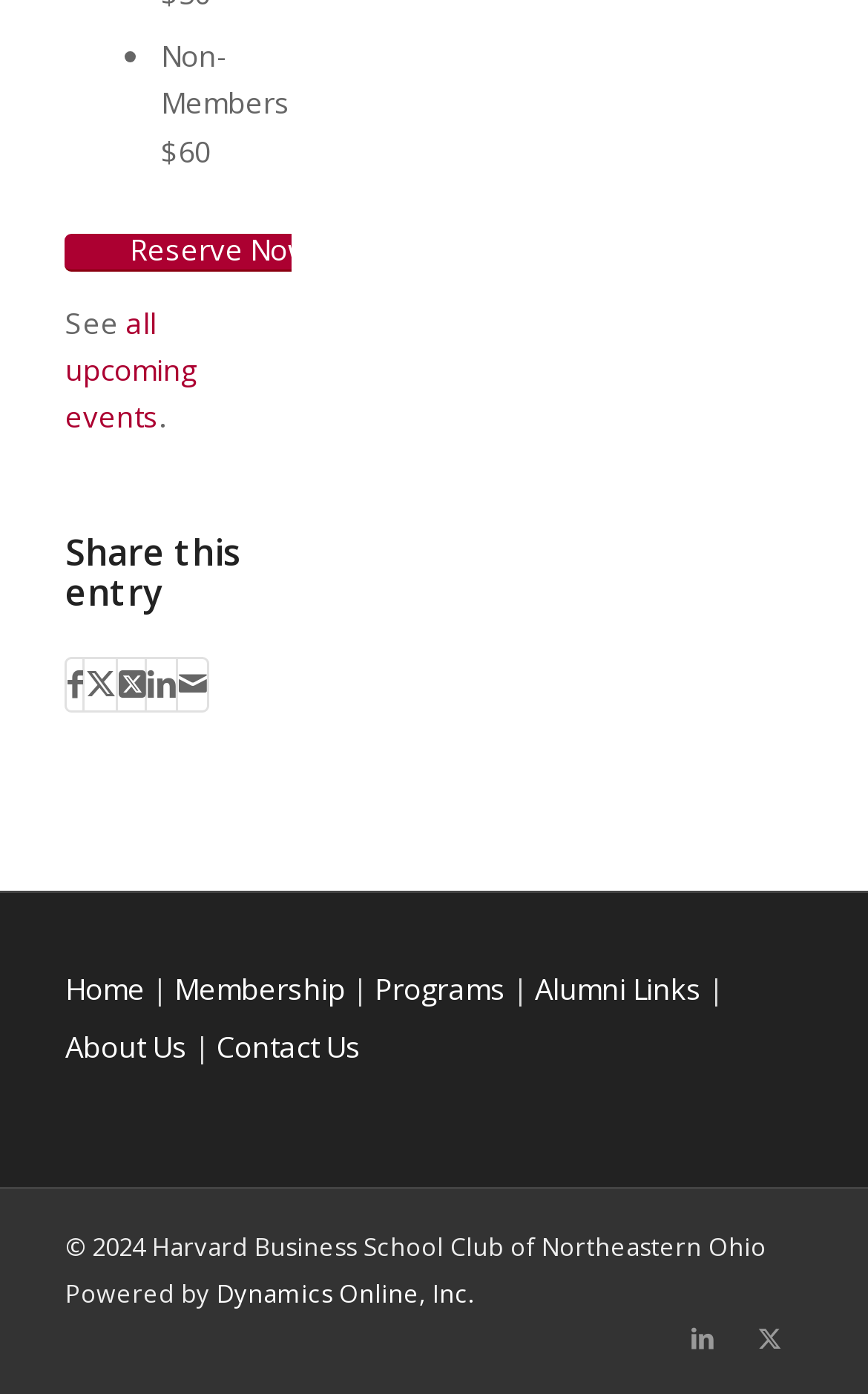Kindly determine the bounding box coordinates for the area that needs to be clicked to execute this instruction: "View January 2024".

None